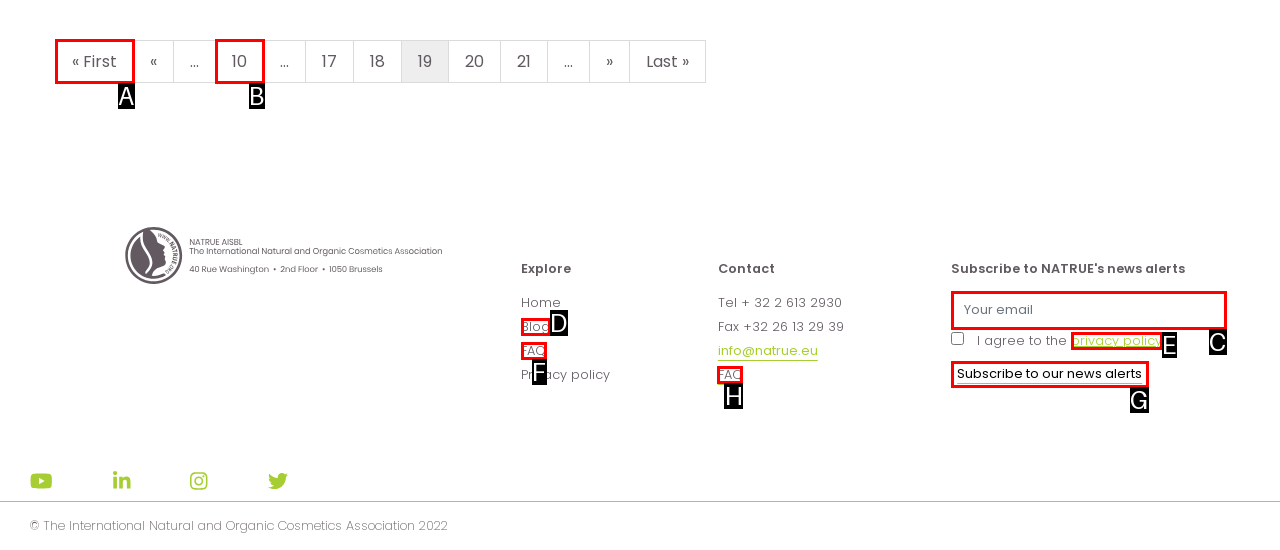Which lettered UI element aligns with this description: FAQ
Provide your answer using the letter from the available choices.

F